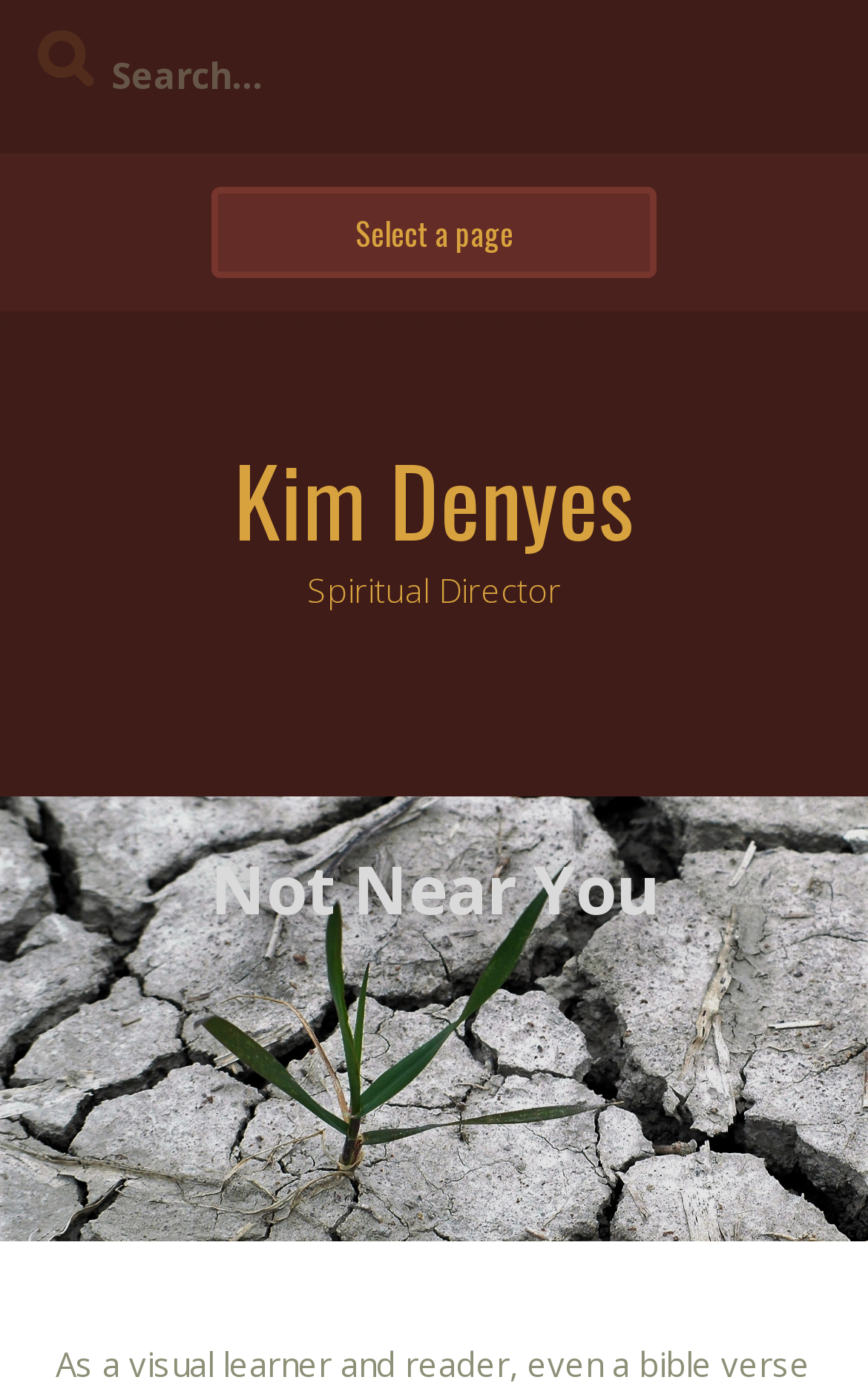What is the profession of Kim Denyes?
Use the screenshot to answer the question with a single word or phrase.

Spiritual Director